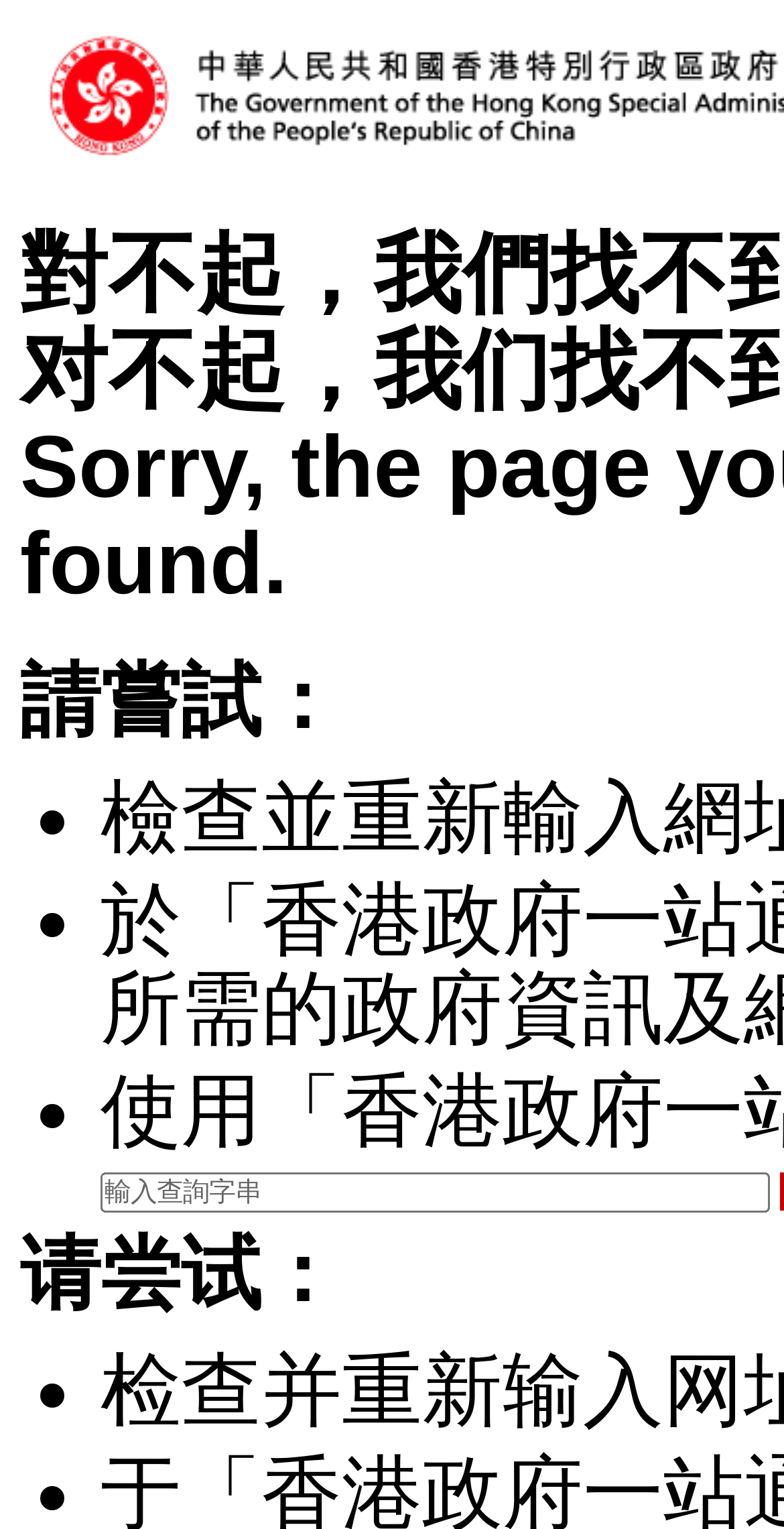What is the purpose of the static text '请尝试：'?
From the image, provide a succinct answer in one word or a short phrase.

Suggesting options